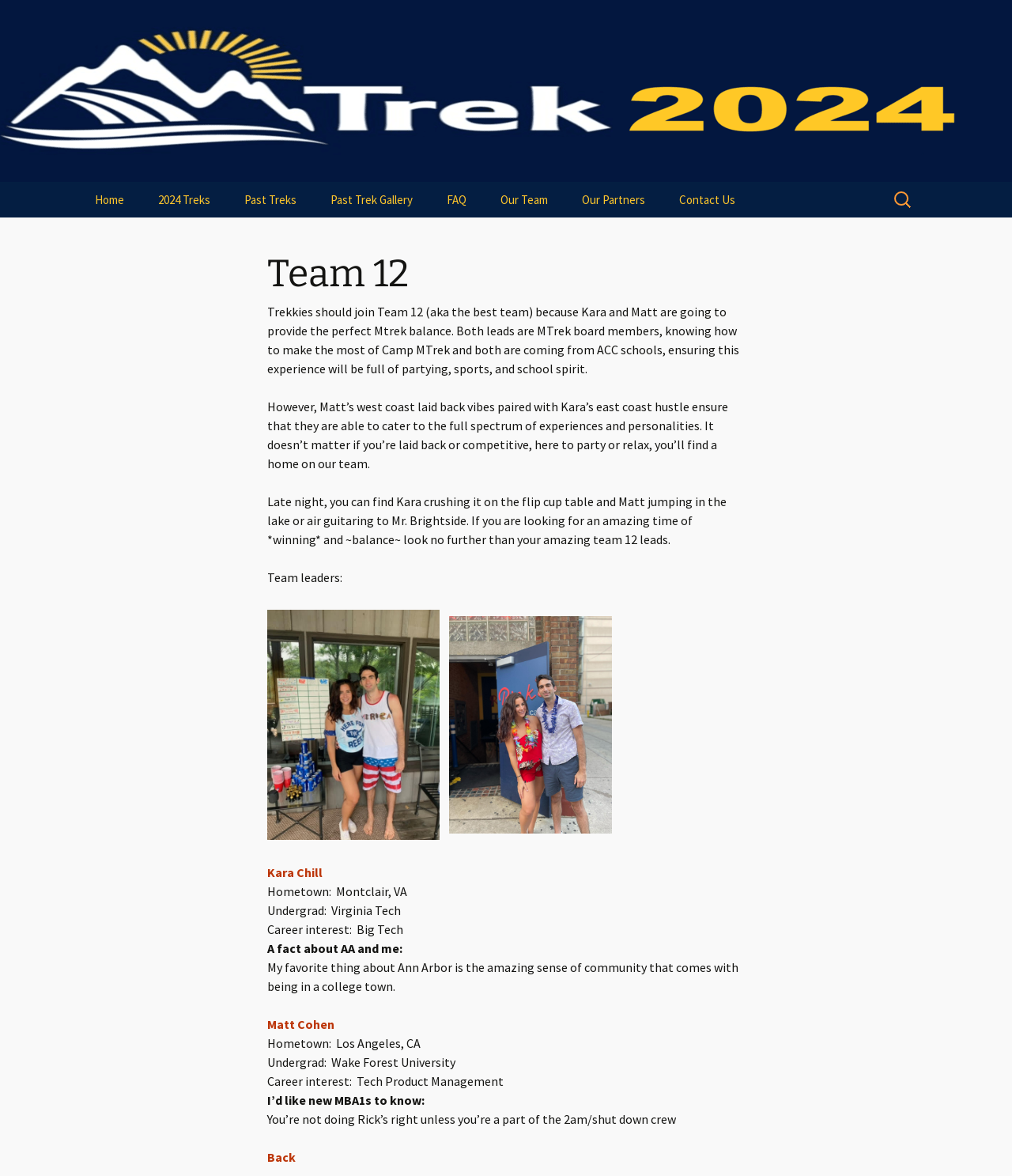Identify and extract the heading text of the webpage.

MTrek at Ross